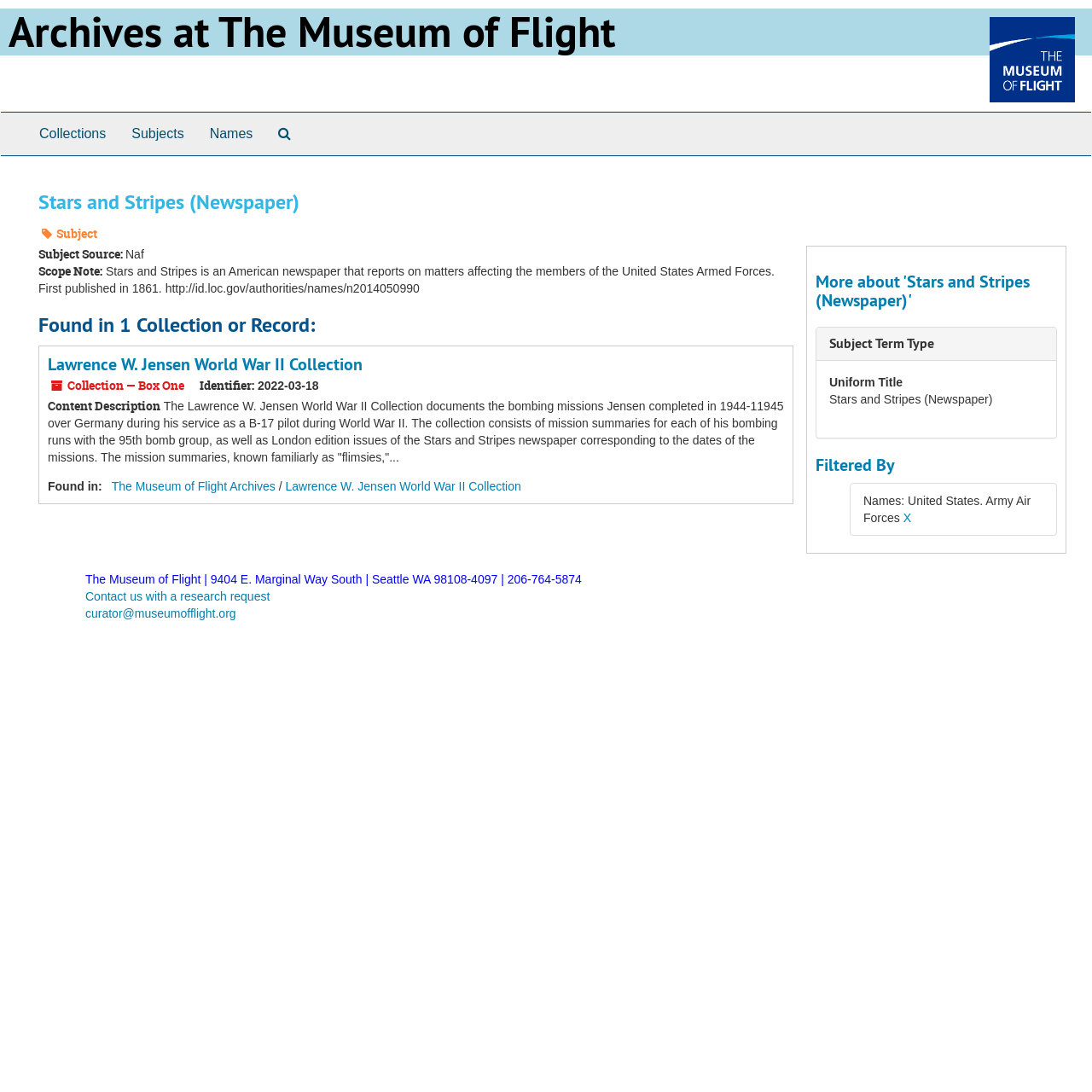Determine the bounding box coordinates in the format (top-left x, top-left y, bottom-right x, bottom-right y). Ensure all values are floating point numbers between 0 and 1. Identify the bounding box of the UI element described by: Names

[0.18, 0.103, 0.243, 0.142]